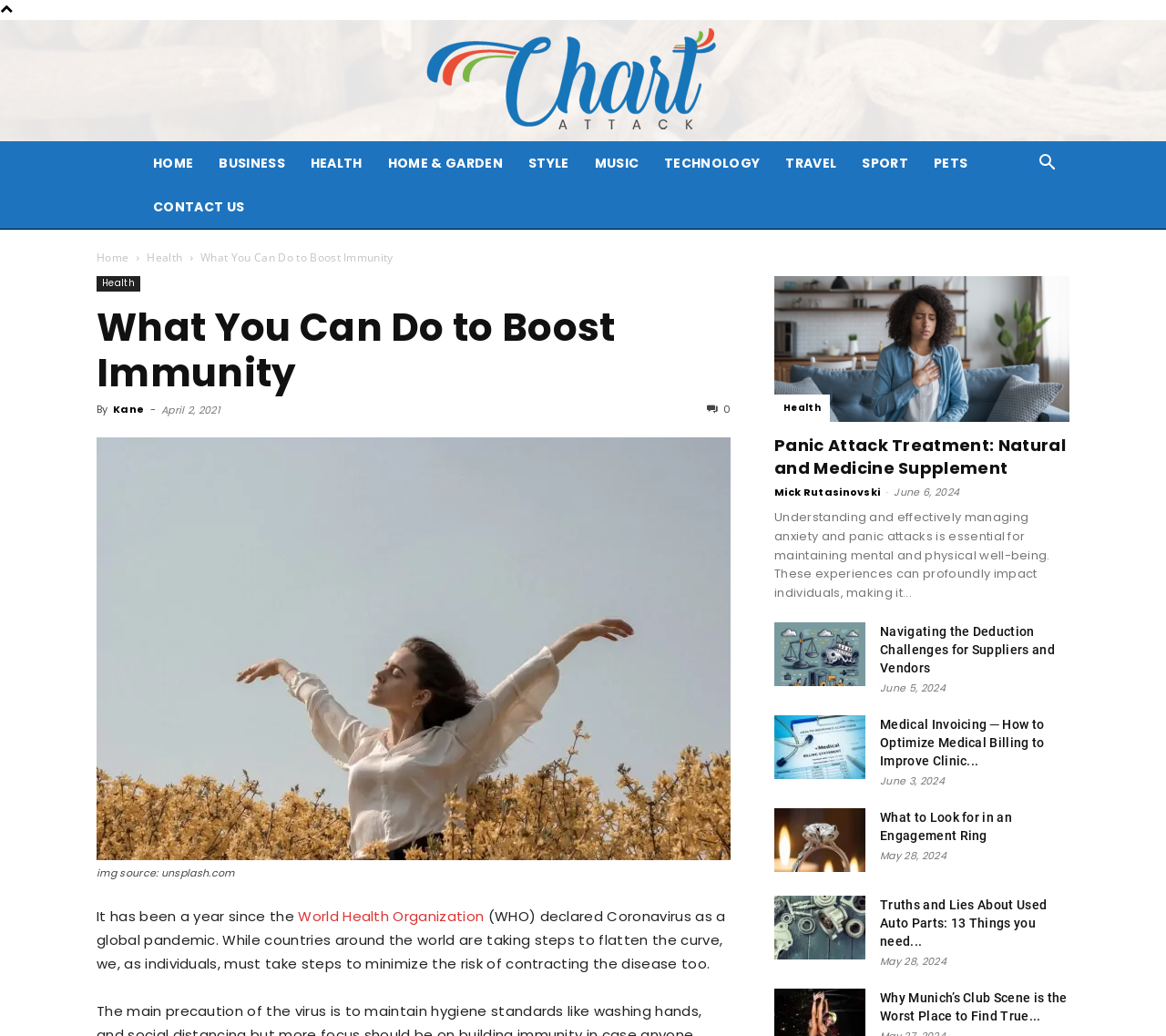Please identify the bounding box coordinates of the element I should click to complete this instruction: 'Click on the 'CONTACT US' link'. The coordinates should be given as four float numbers between 0 and 1, like this: [left, top, right, bottom].

[0.12, 0.179, 0.22, 0.221]